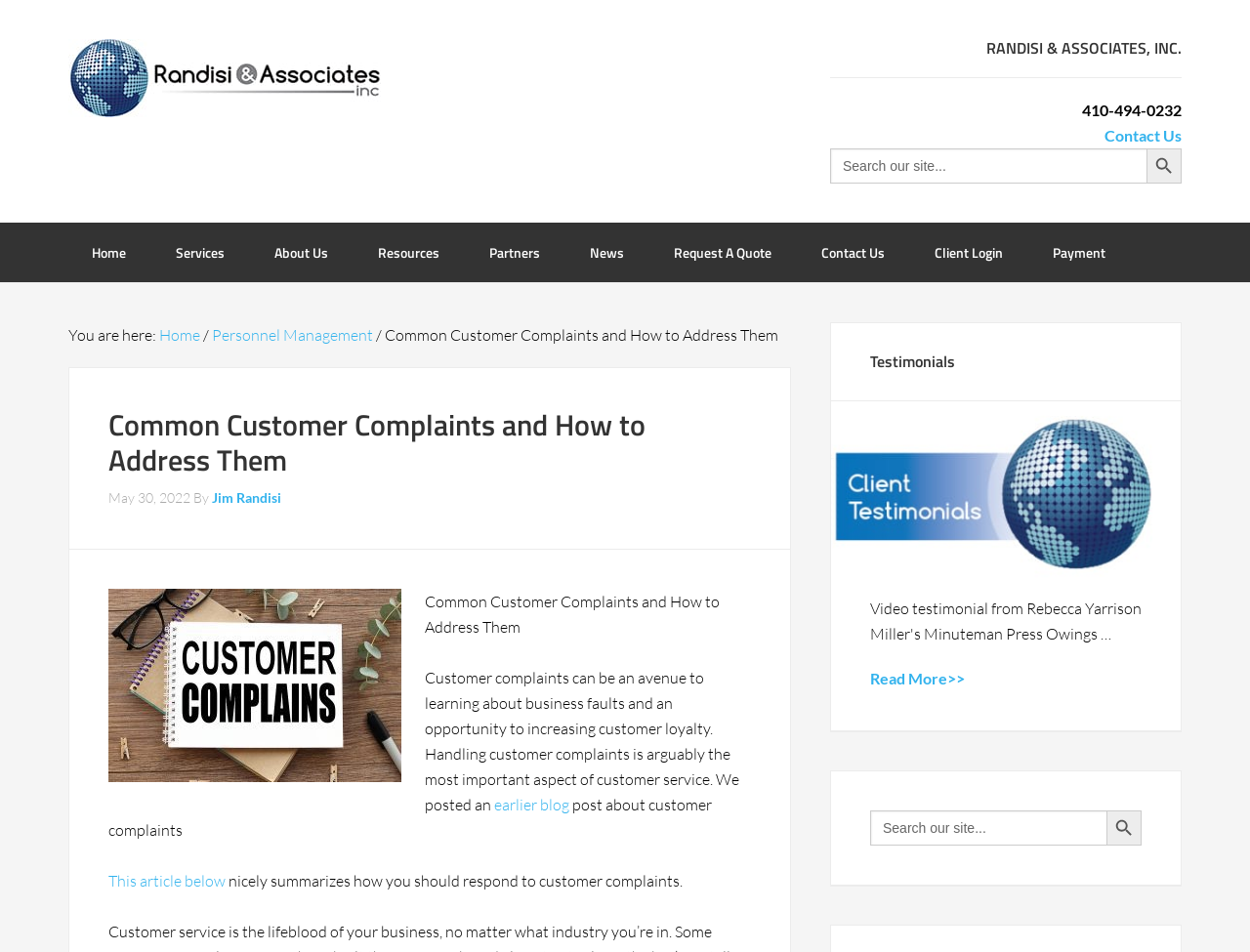Identify the bounding box coordinates for the element you need to click to achieve the following task: "Search for something on the site". The coordinates must be four float values ranging from 0 to 1, formatted as [left, top, right, bottom].

[0.696, 0.851, 0.913, 0.888]